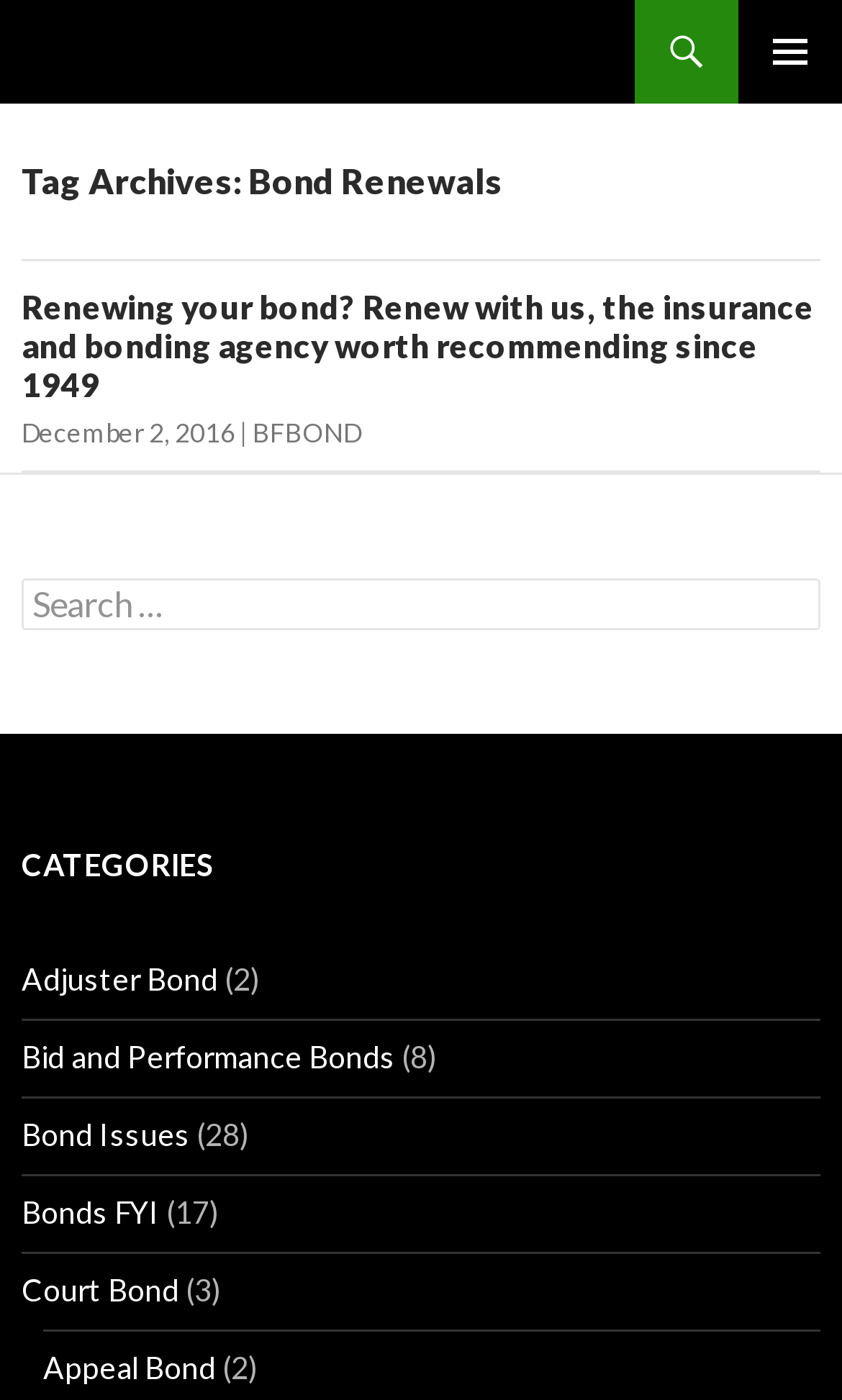Given the description of a UI element: "BFBOND", identify the bounding box coordinates of the matching element in the webpage screenshot.

[0.3, 0.298, 0.428, 0.321]